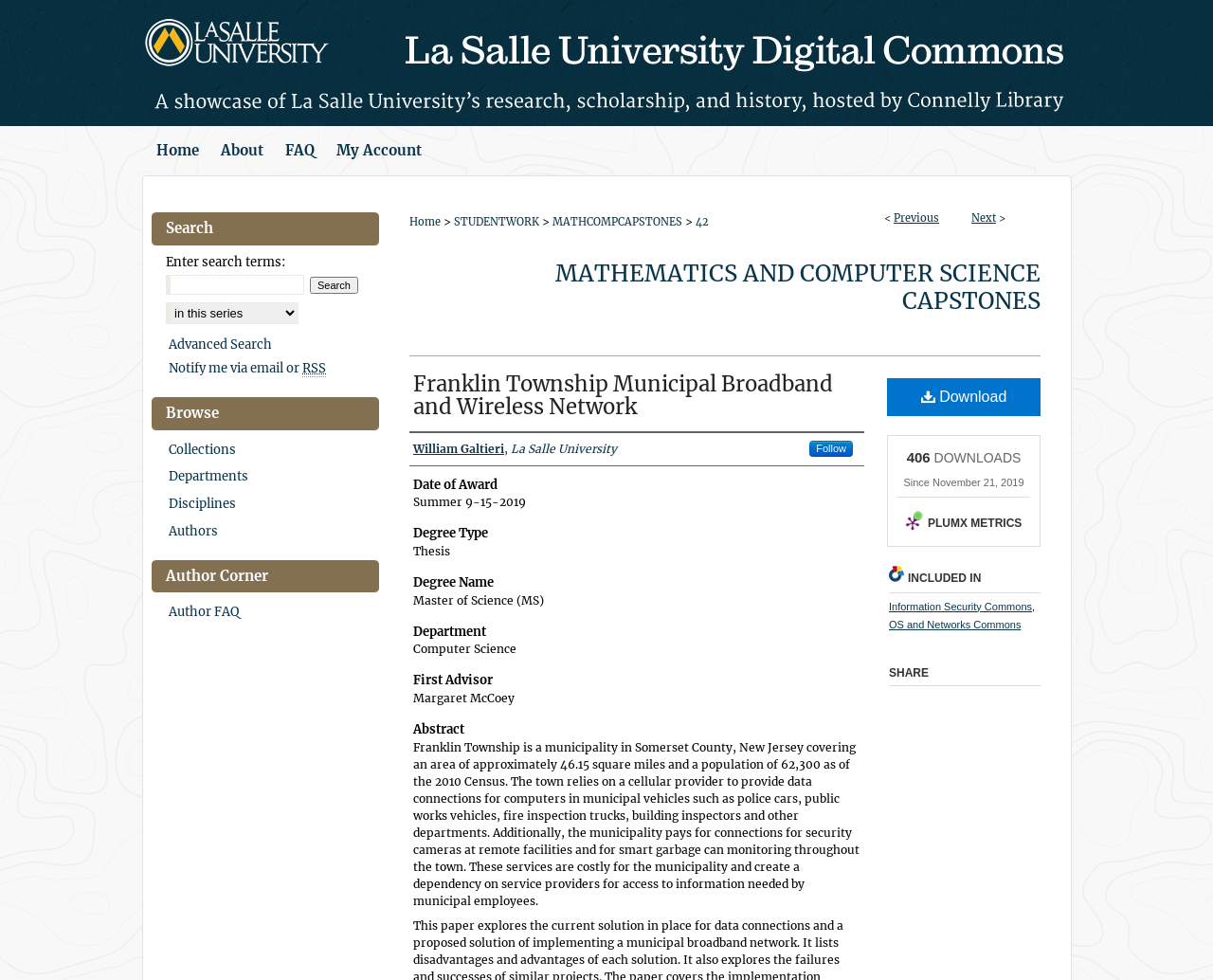Determine the bounding box coordinates of the target area to click to execute the following instruction: "Search for something."

[0.137, 0.28, 0.251, 0.3]